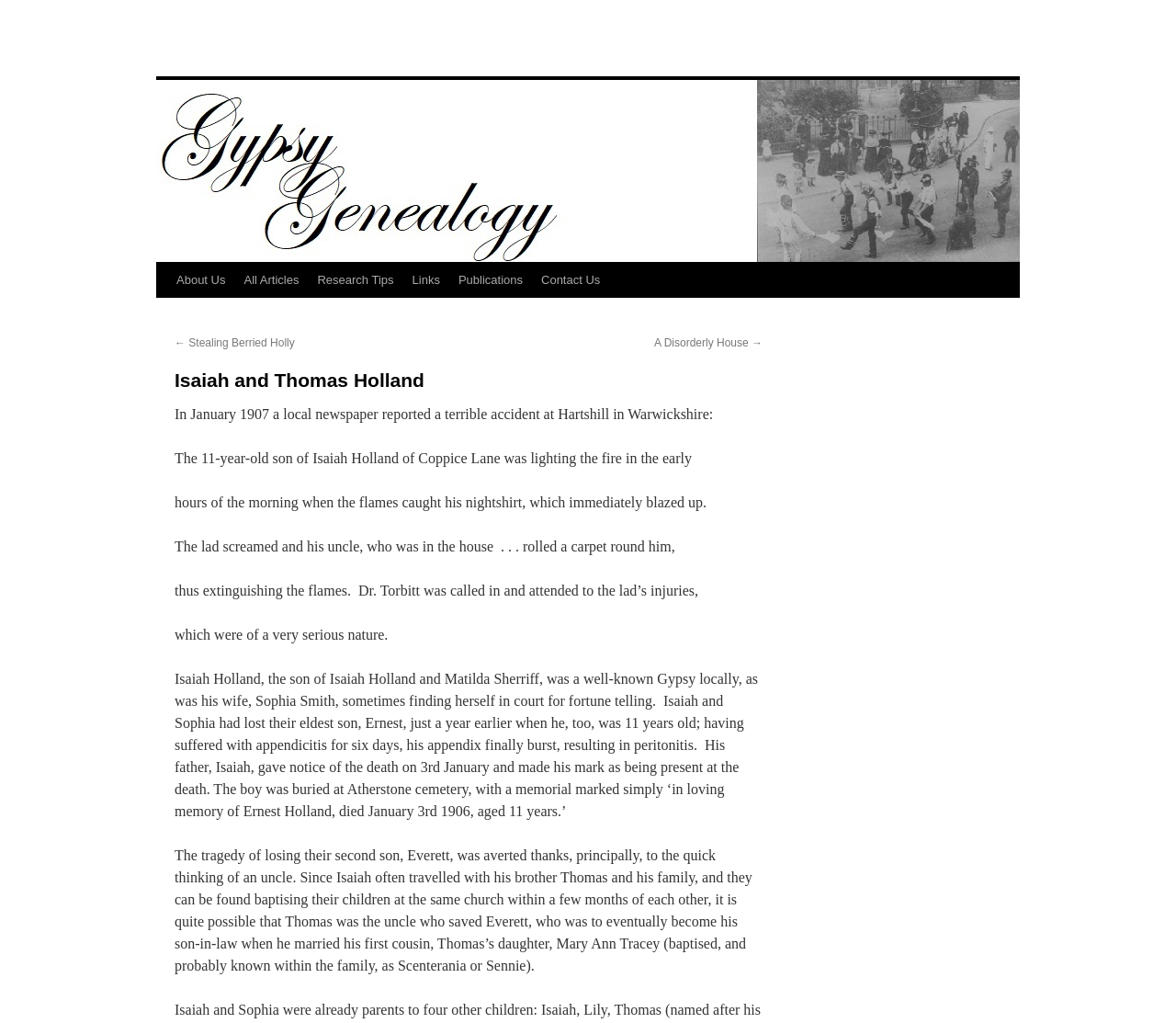Pinpoint the bounding box coordinates of the element you need to click to execute the following instruction: "Click on 'Publications'". The bounding box should be represented by four float numbers between 0 and 1, in the format [left, top, right, bottom].

[0.382, 0.257, 0.452, 0.291]